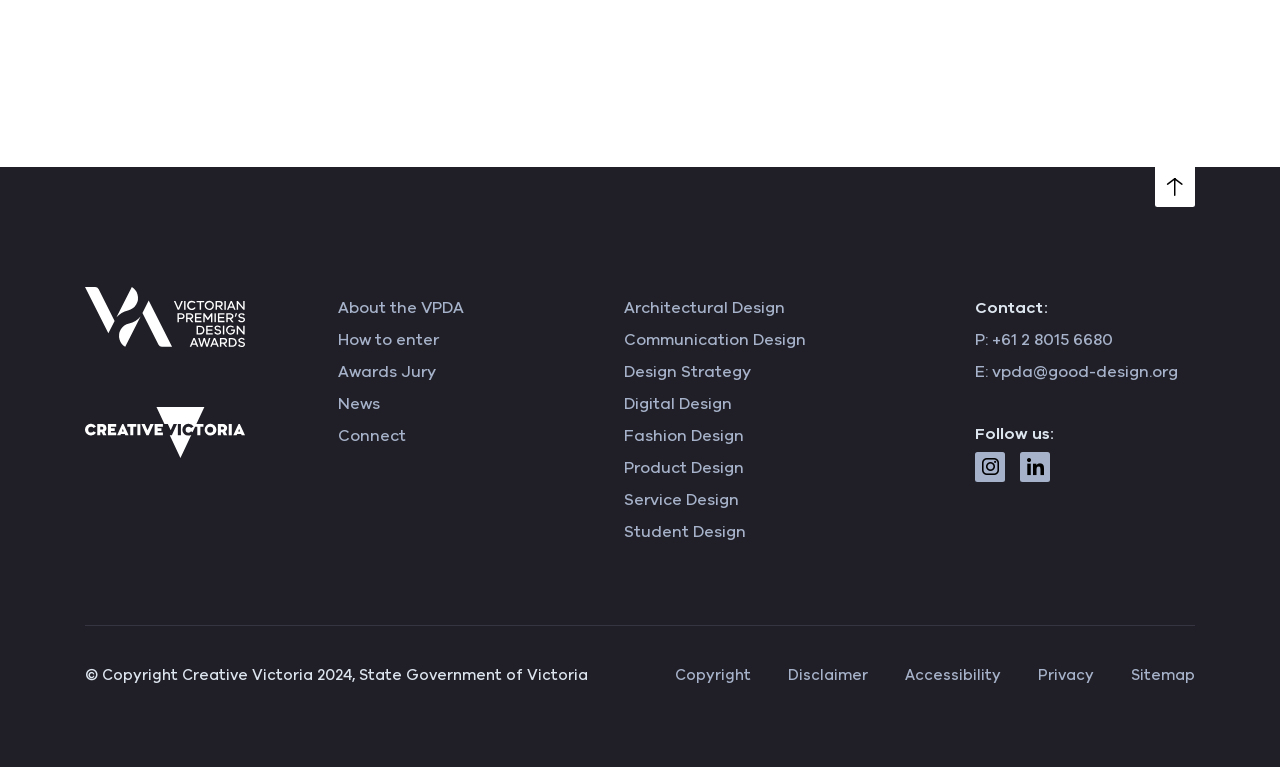Using the given element description, provide the bounding box coordinates (top-left x, top-left y, bottom-right x, bottom-right y) for the corresponding UI element in the screenshot: +61 2 8015 6680

[0.775, 0.429, 0.87, 0.458]